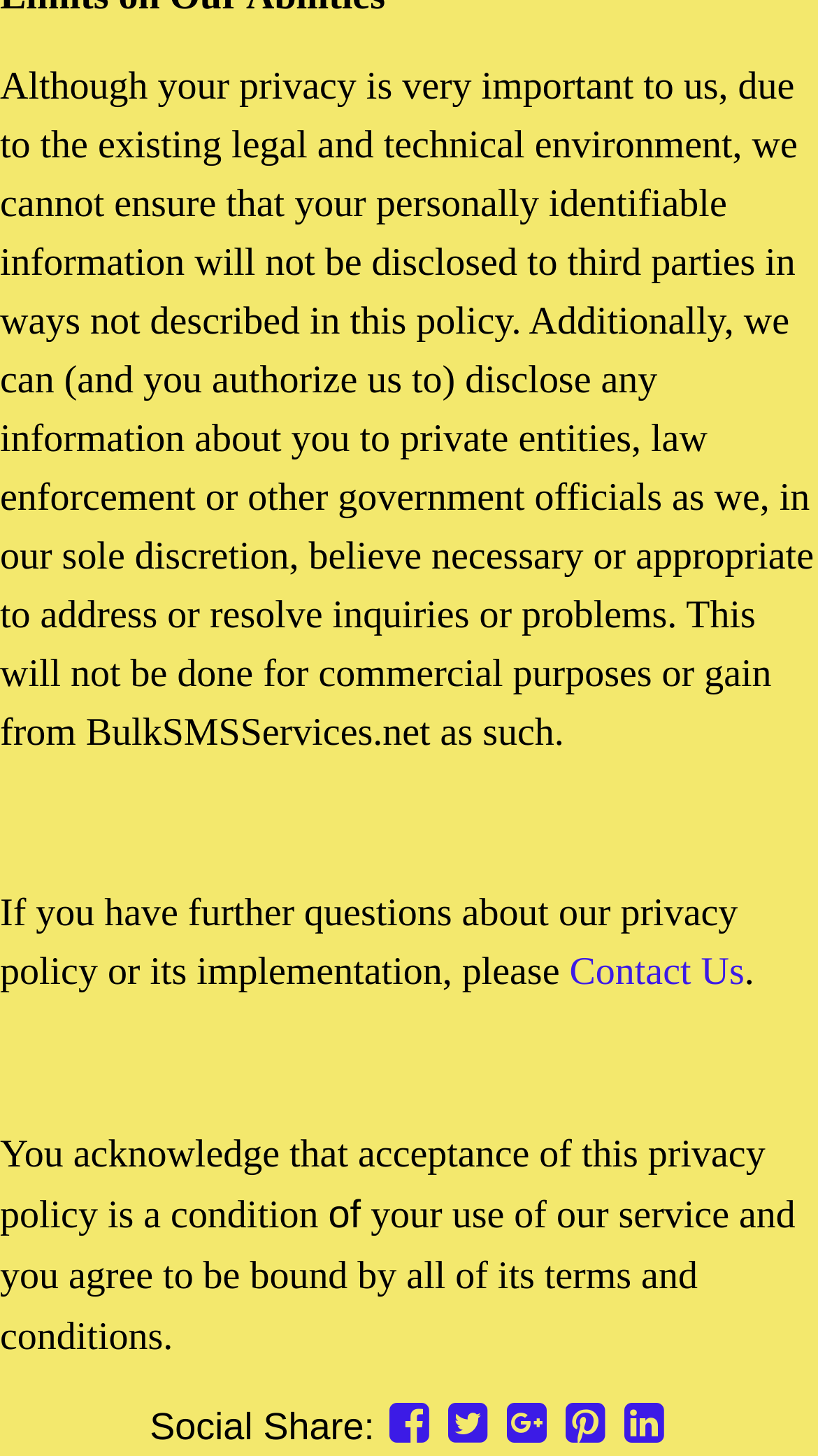Answer the question in a single word or phrase:
How can users contact the website about privacy concerns?

Through the Contact Us link